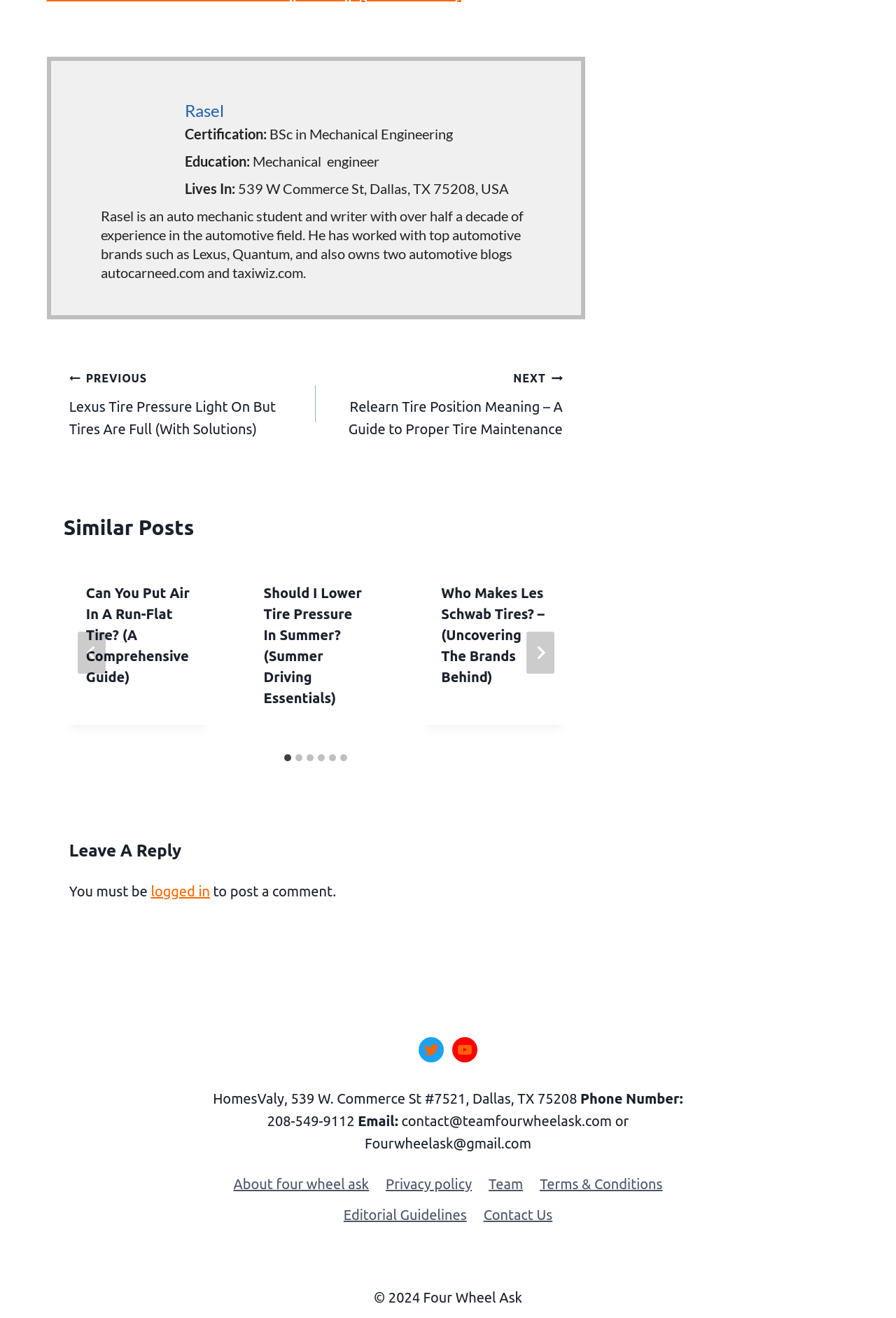Please determine the bounding box coordinates of the element's region to click in order to carry out the following instruction: "Click on Facebook link". The coordinates should be four float numbers between 0 and 1, i.e., [left, top, right, bottom].

None